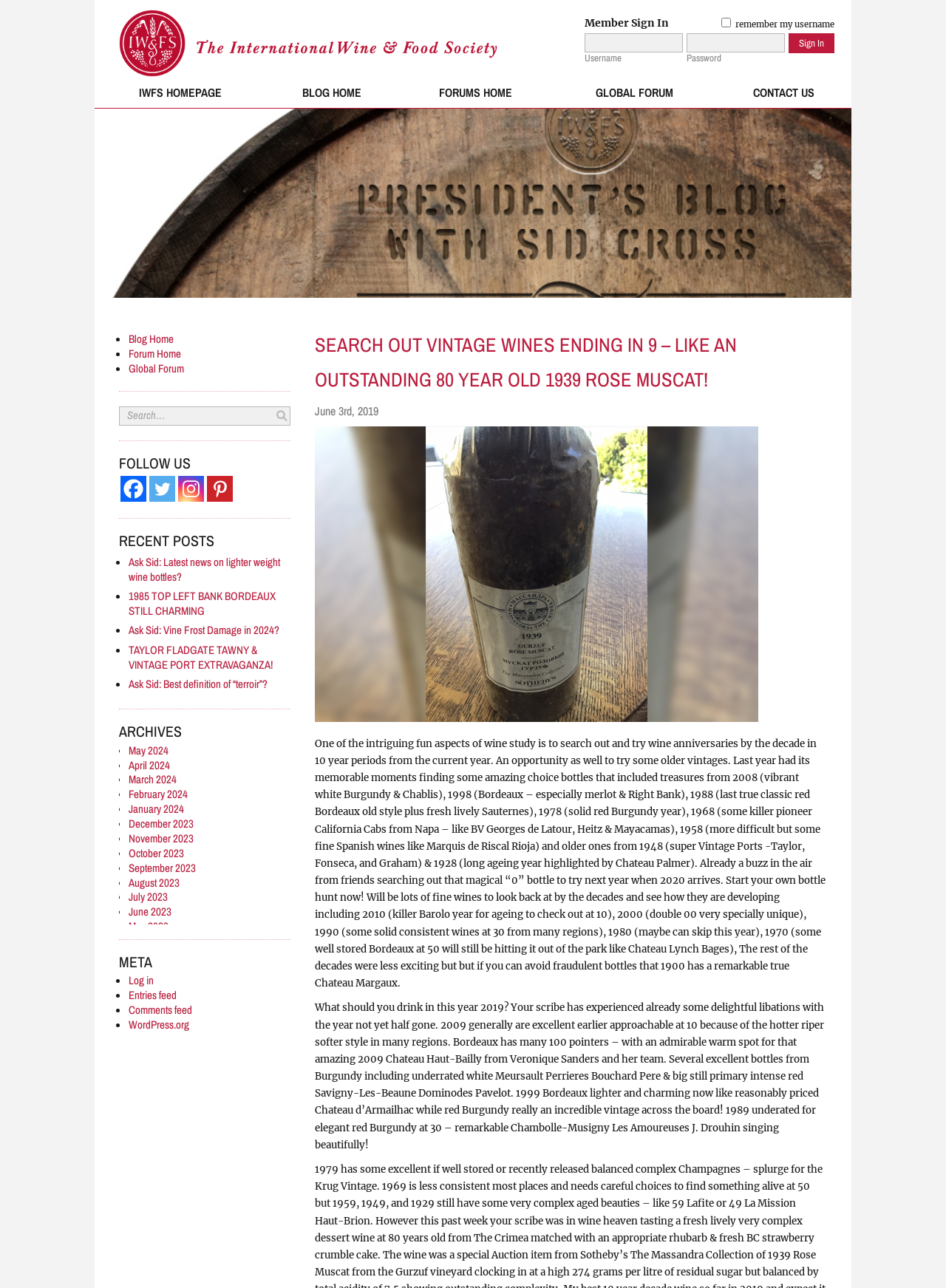Respond to the following question with a brief word or phrase:
What type of content is listed under 'RECENT POSTS'?

Blog posts